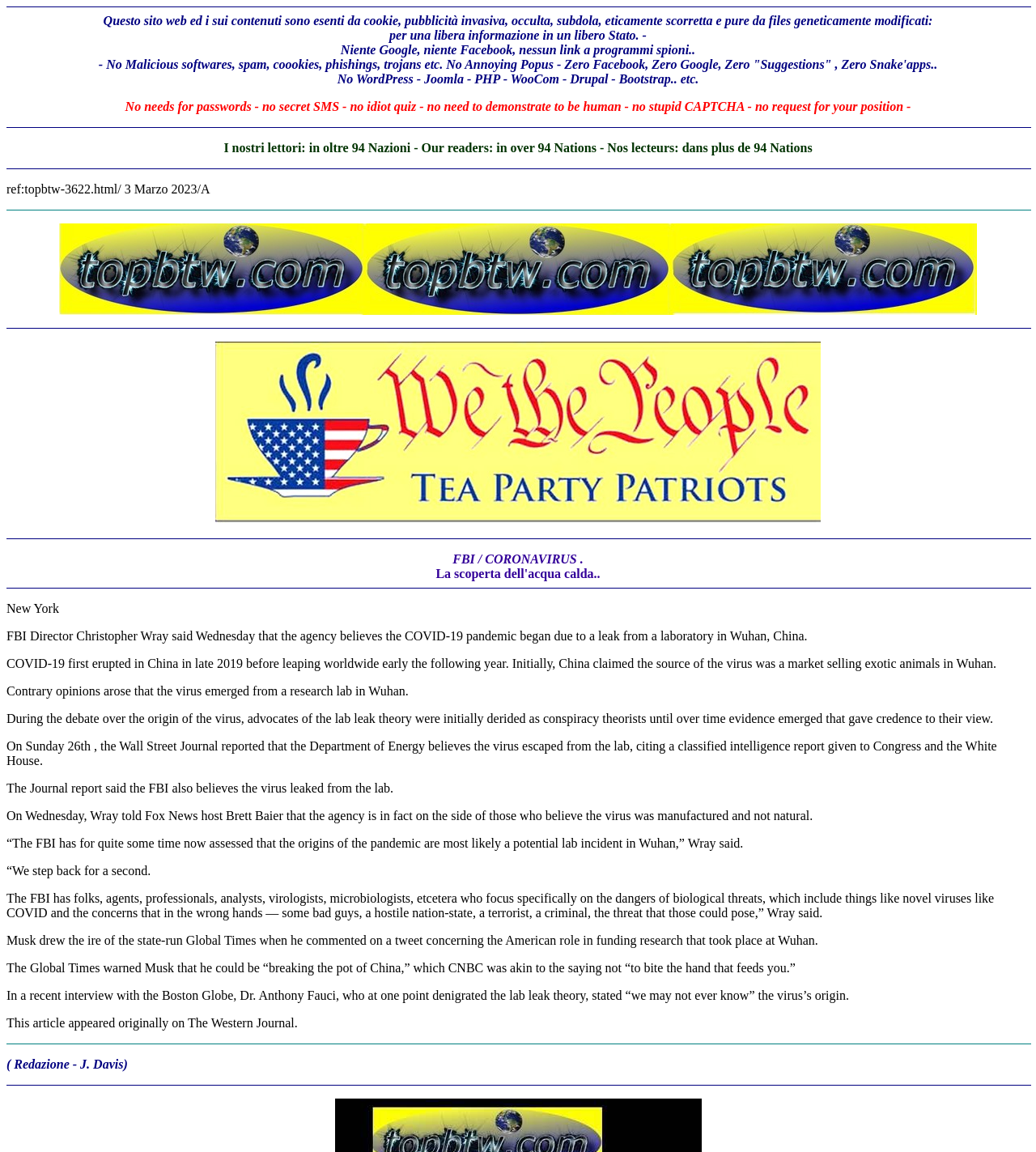Please examine the image and answer the question with a detailed explanation:
What is the name of the person mentioned as having commented on a tweet about the American role in funding research in Wuhan?

The article mentions that Elon Musk commented on a tweet about the American role in funding research in Wuhan, which drew the ire of the state-run Global Times.